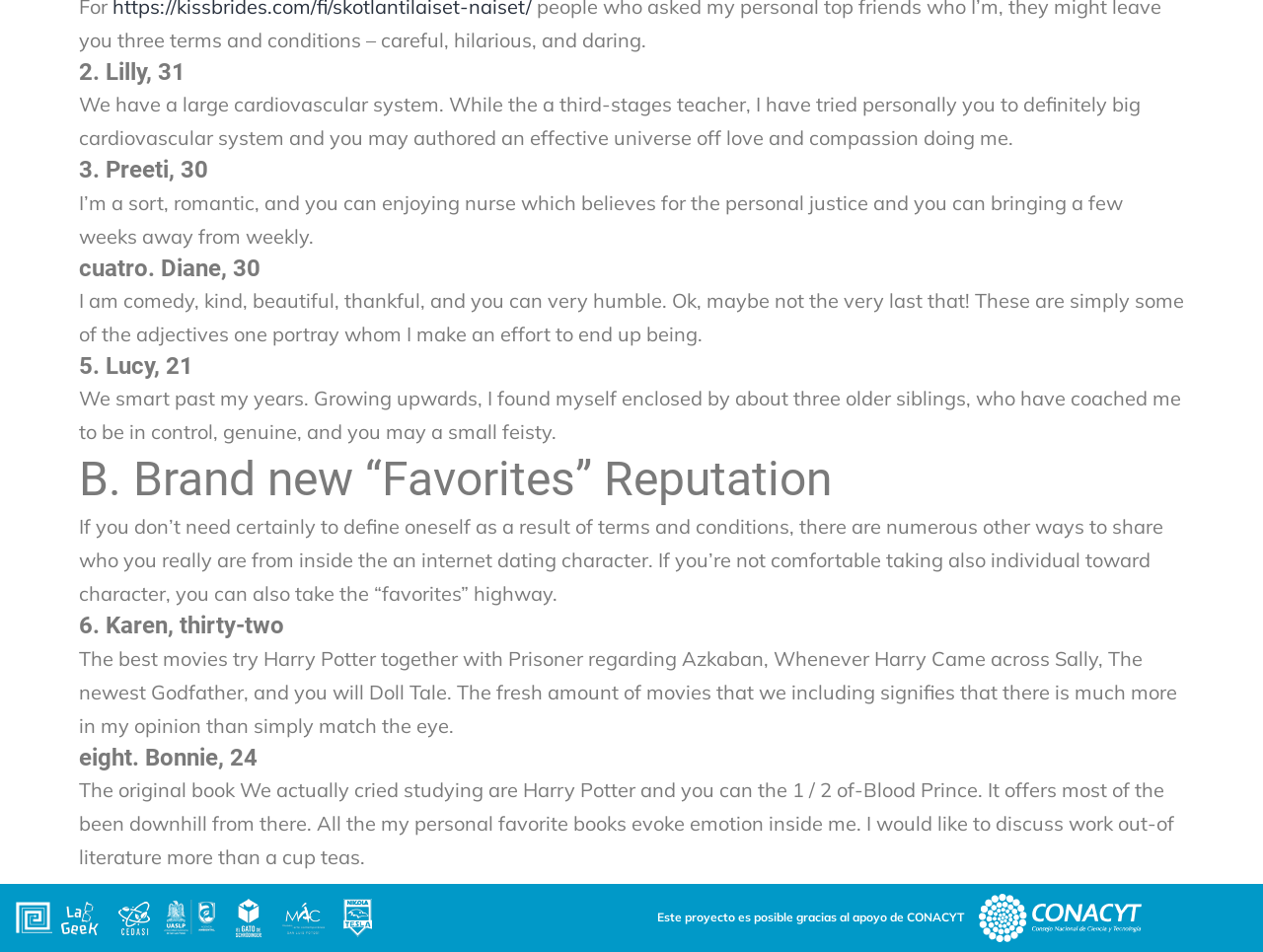Answer the following query concisely with a single word or phrase:
What is the age of Lucy?

21